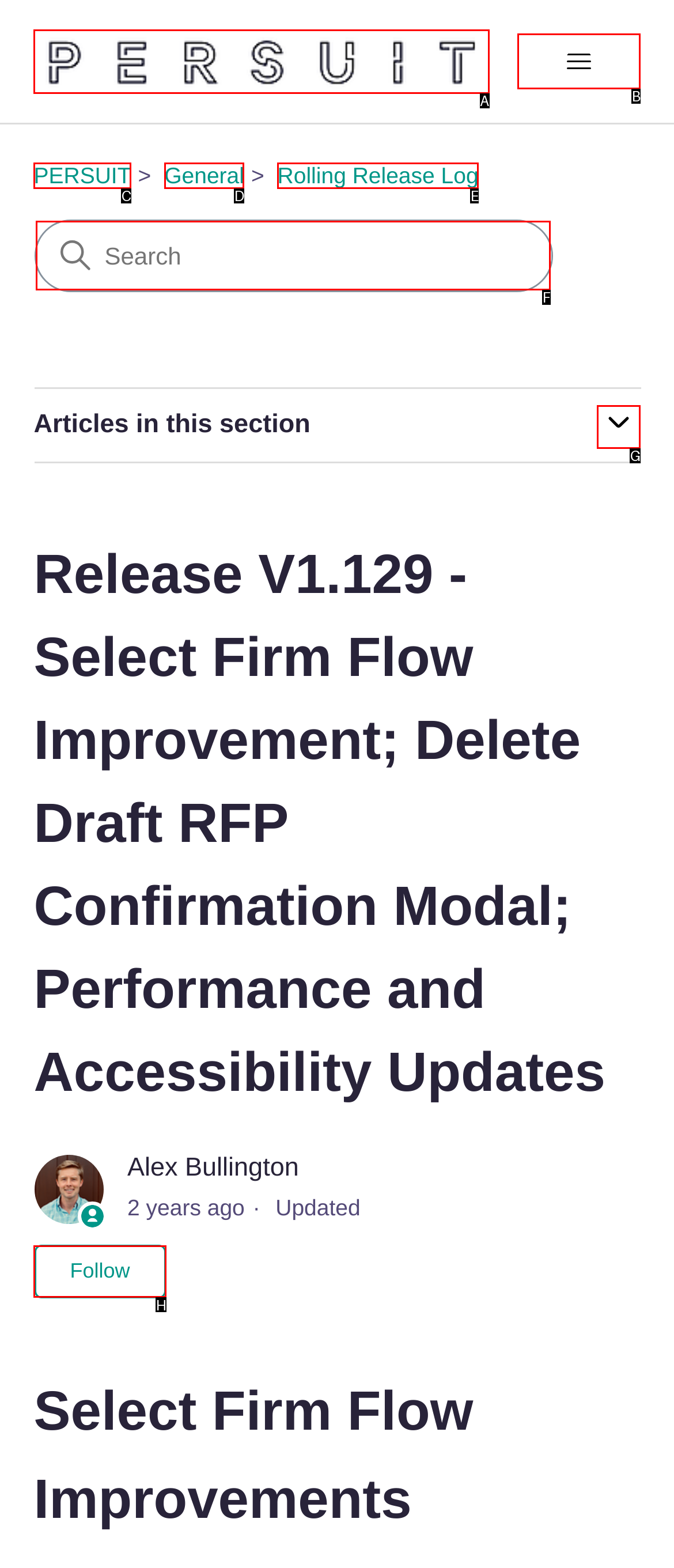Determine which element should be clicked for this task: Search
Answer with the letter of the selected option.

F